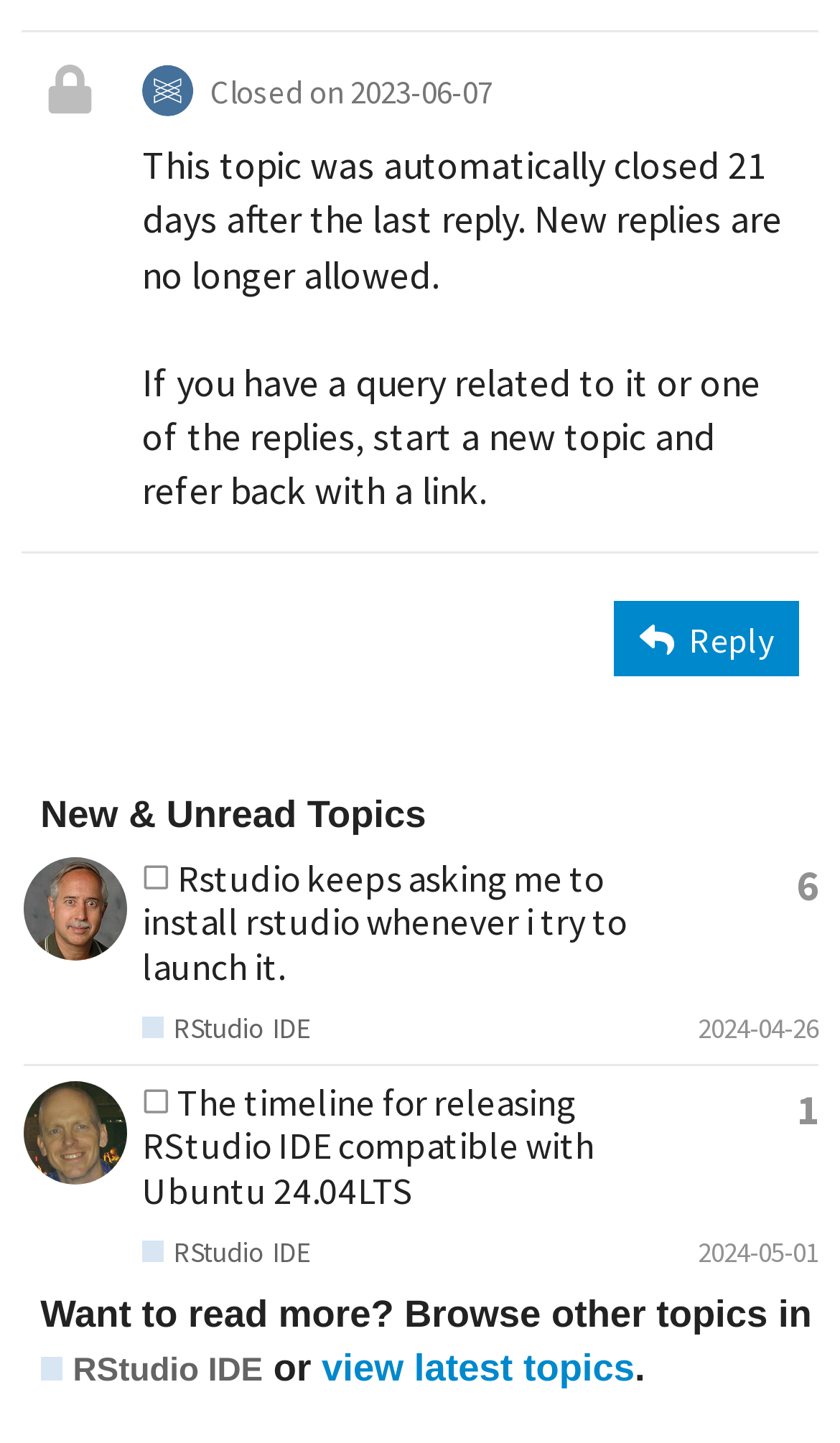Use a single word or phrase to answer the question: How many replies does the topic 'The timeline for releasing RStudio IDE compatible with Ubuntu 24.04LTS' have?

1 reply